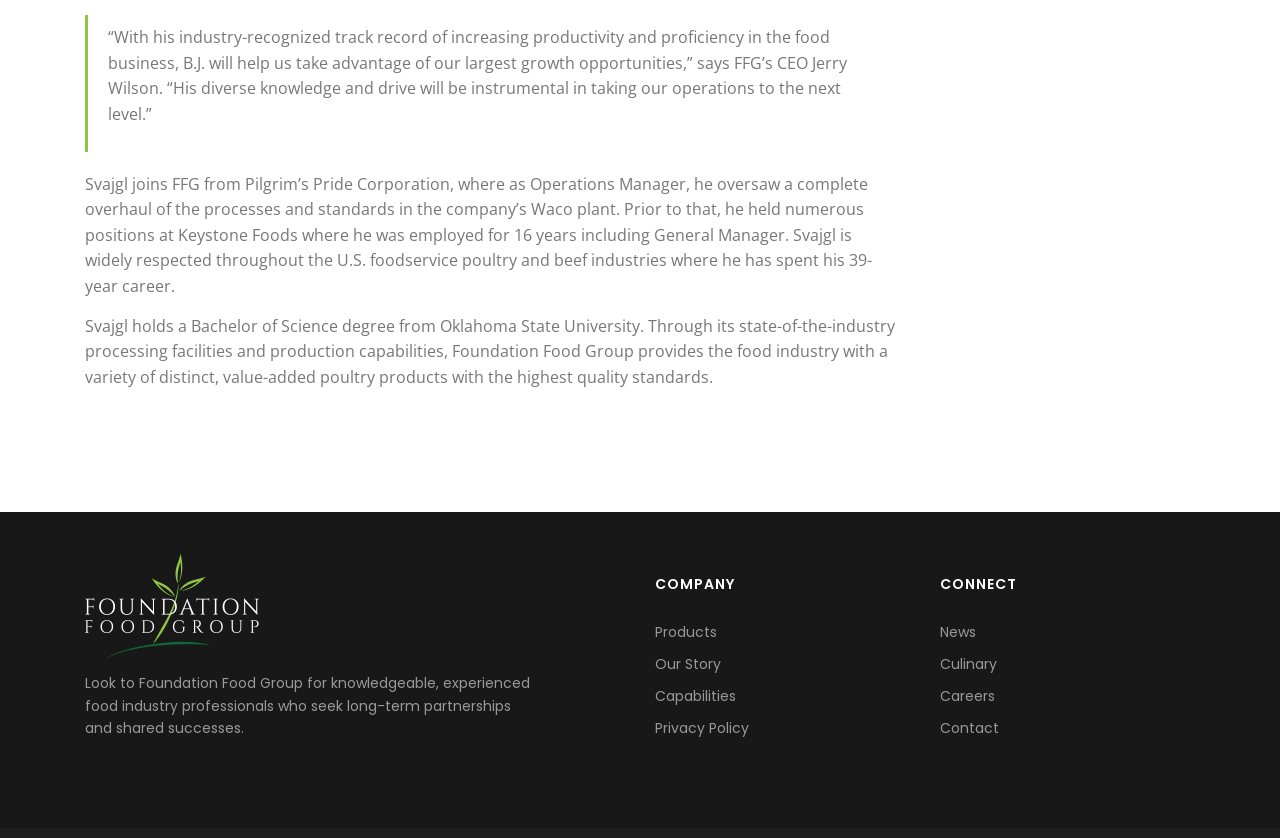Use a single word or phrase to respond to the question:
How many years of experience does B.J. Svajgl have in the food industry?

39 years